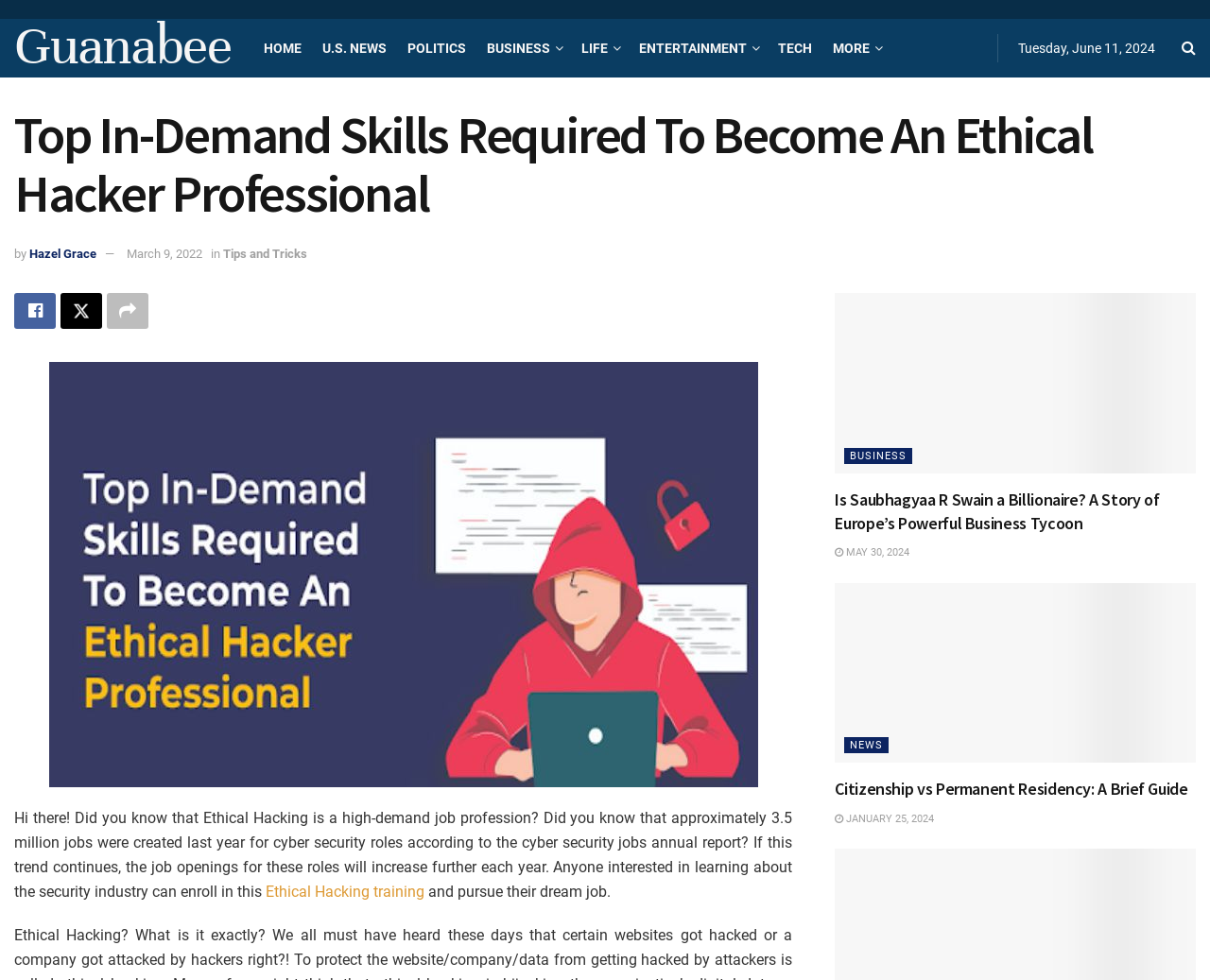Give a full account of the webpage's elements and their arrangement.

This webpage appears to be a news or blog website, with a top navigation bar featuring links to various sections such as "HOME", "U.S. NEWS", "POLITICS", "BUSINESS", "LIFE", "ENTERTAINMENT", "TECH", and "MORE". The navigation bar is located at the top of the page, spanning the entire width.

Below the navigation bar, there is a heading that reads "Top In-Demand Skills Required To Become An Ethical Hacker Professional". This heading is followed by a brief introduction to the topic of ethical hacking, which mentions that it is a high-demand job profession with approximately 3.5 million job openings created last year for cyber security roles.

To the left of the introduction, there is a section with links to the author's name, "Hazel Grace", and the date "March 9, 2022". There are also links to "Tips and Tricks" and some icons, including a share button and a bookmark button.

The main content of the webpage is divided into two articles, each with a heading, an image, and a brief summary. The first article is about Saubhagyaa R Swain, a European business tycoon, and the second article is about the differences between citizenship and permanent residency. Each article has a link to read more, and the headings are categorized under "BUSINESS" and "NEWS", respectively.

At the top right corner of the page, there is a date display showing "Tuesday, June 11, 2024". There is also a search icon and a bell icon, which may be used for notifications.